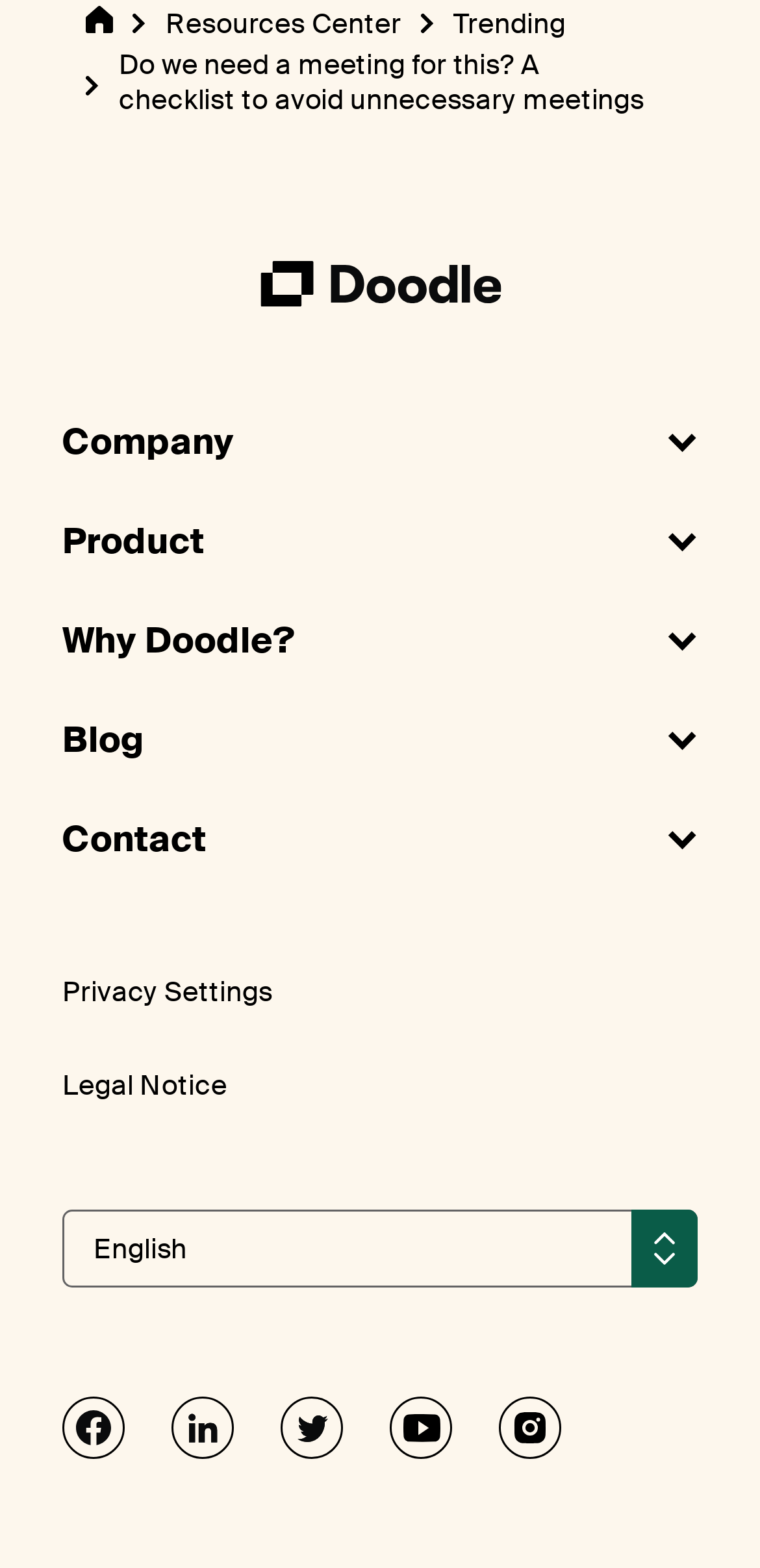Highlight the bounding box coordinates of the region I should click on to meet the following instruction: "select English language".

[0.123, 0.785, 0.246, 0.808]